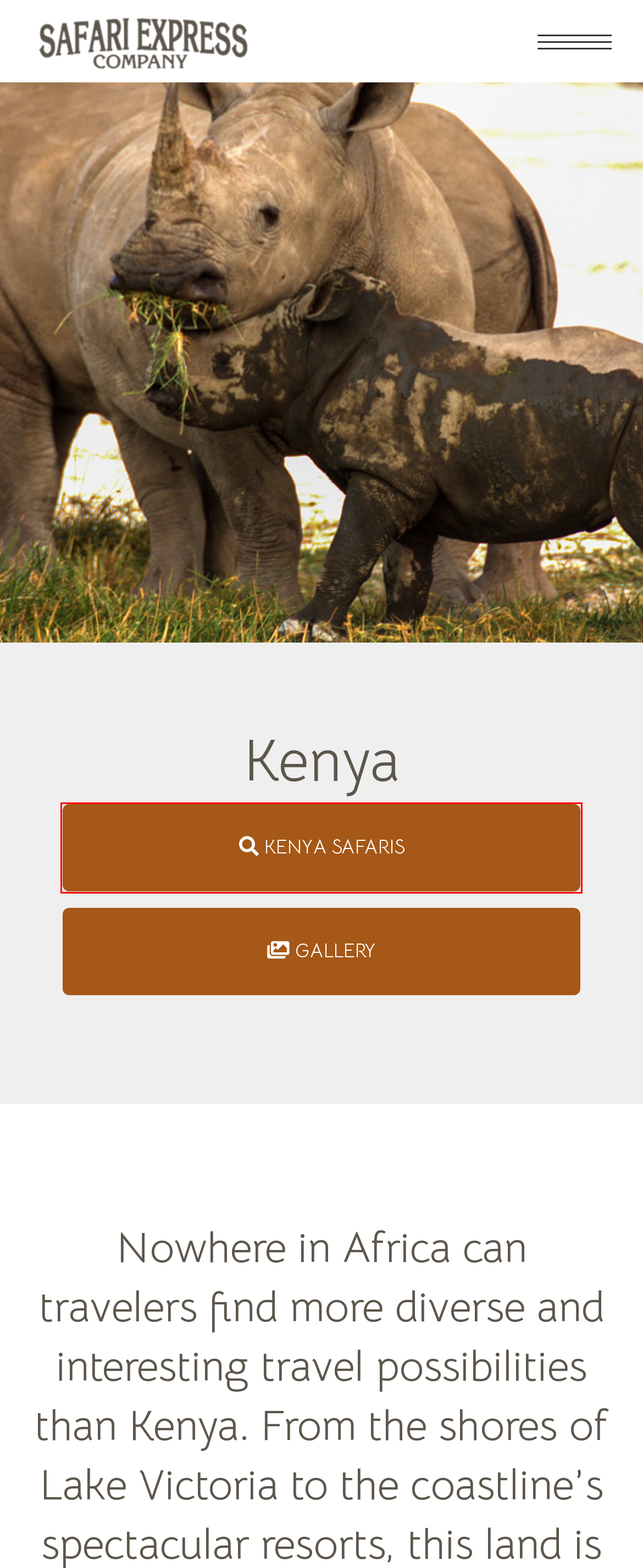Consider the screenshot of a webpage with a red bounding box around an element. Select the webpage description that best corresponds to the new page after clicking the element inside the red bounding box. Here are the candidates:
A. Find your Safari - Safari Express
B. Lodging - Safari Express
C. Mt. Kenya NP - Safari Express
D. Amboseli NP - Safari Express
E. Lake Nakuru NP - Safari Express
F. Meru NP - Safari Express
G. Aberdares NP - Safari Express
H. Samburu, Buffalo Springs GR - Safari Express

A